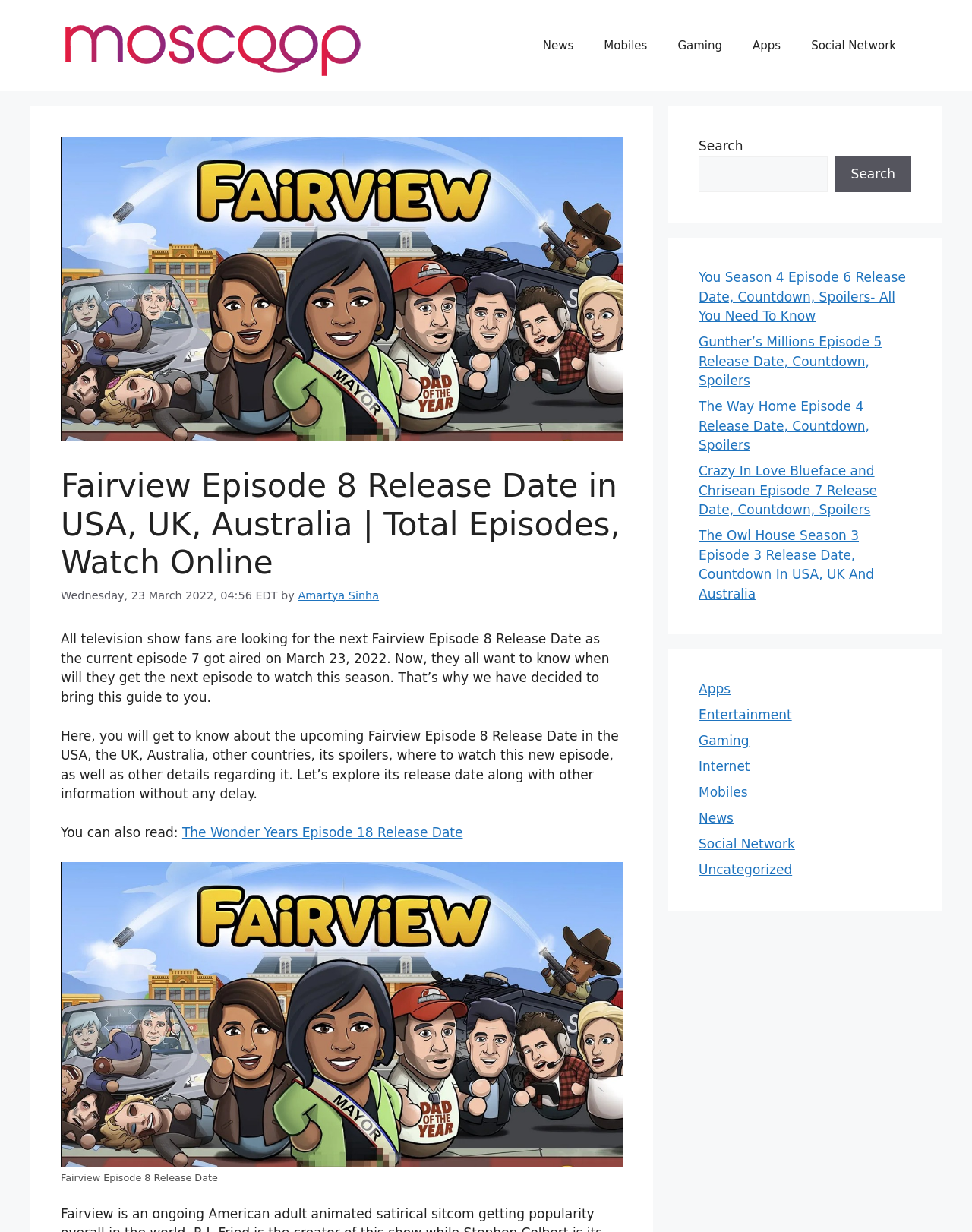Find the bounding box coordinates of the element to click in order to complete the given instruction: "Search for something."

[0.719, 0.127, 0.851, 0.156]